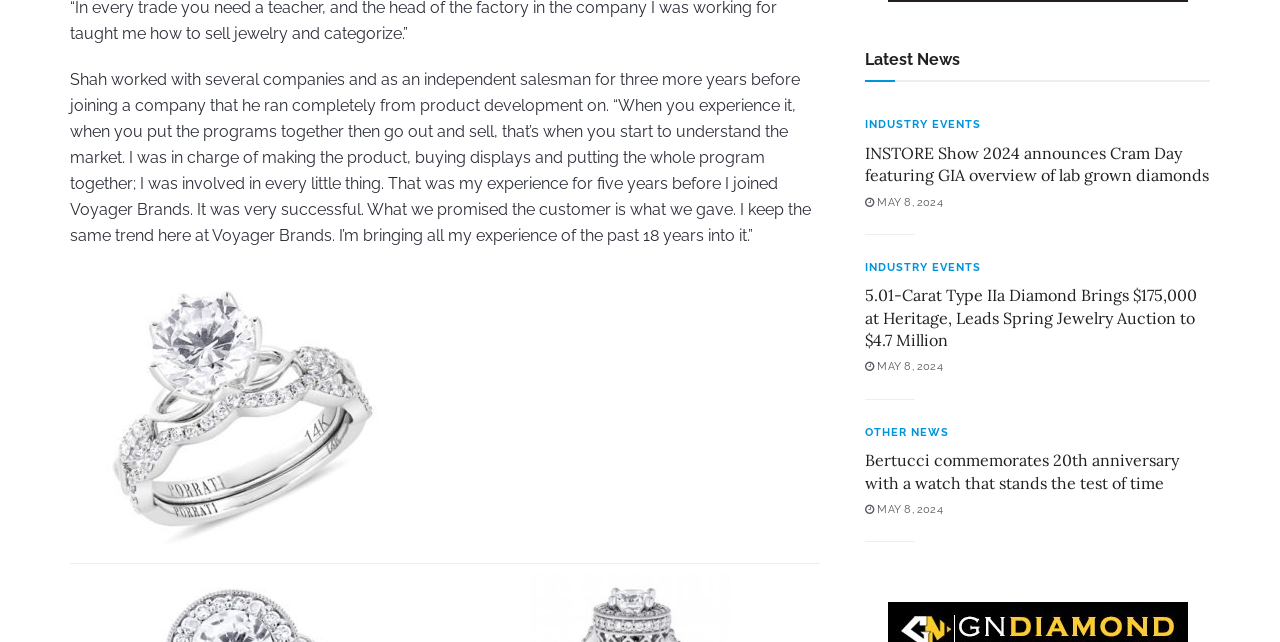Please give a succinct answer using a single word or phrase:
How many articles are listed under 'Latest News'?

3